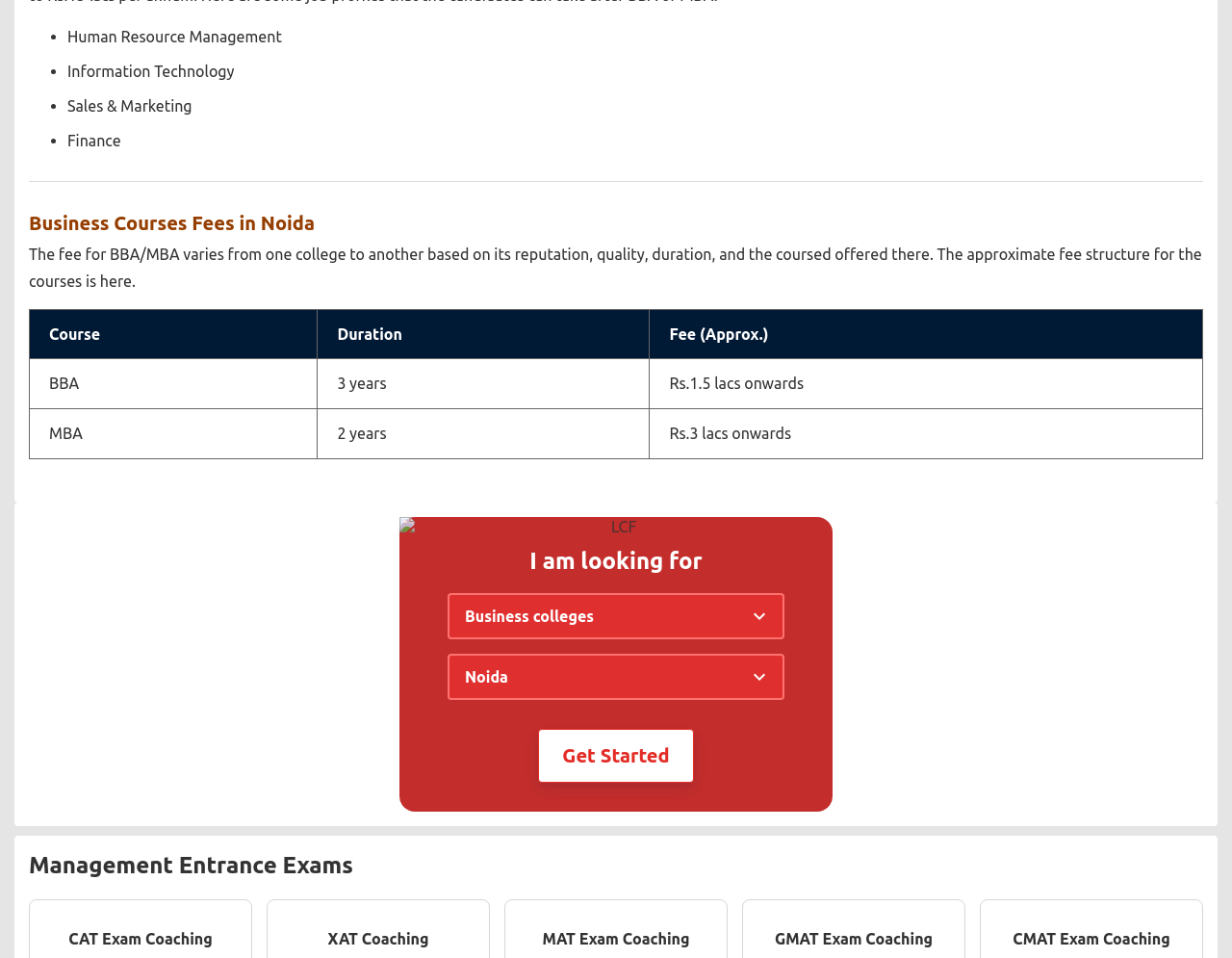Provide a brief response to the question using a single word or phrase: 
What are the management entrance exams mentioned?

CAT, XAT, MAT, GMAT, CMAT